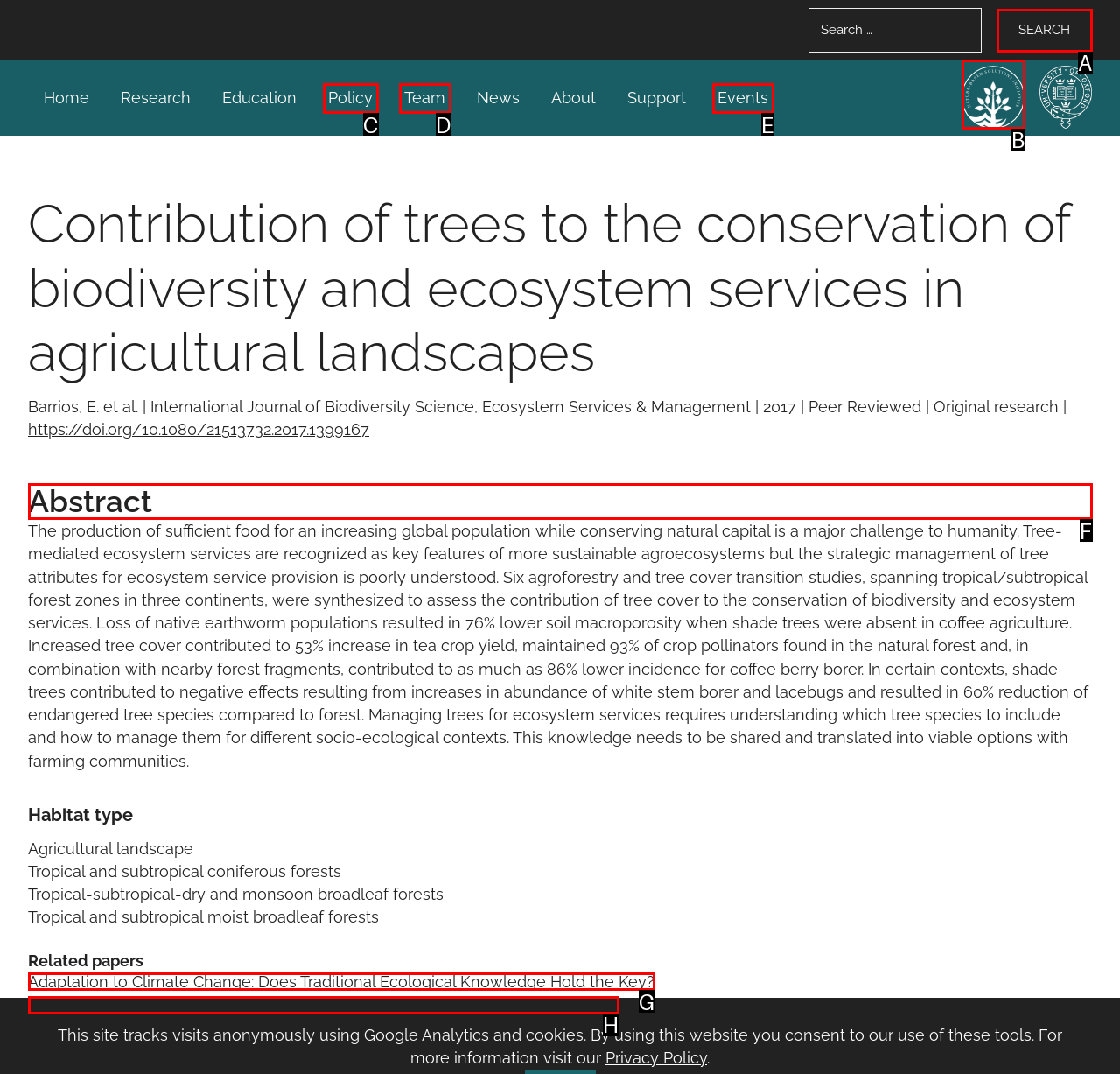Indicate the HTML element to be clicked to accomplish this task: Read the abstract Respond using the letter of the correct option.

F